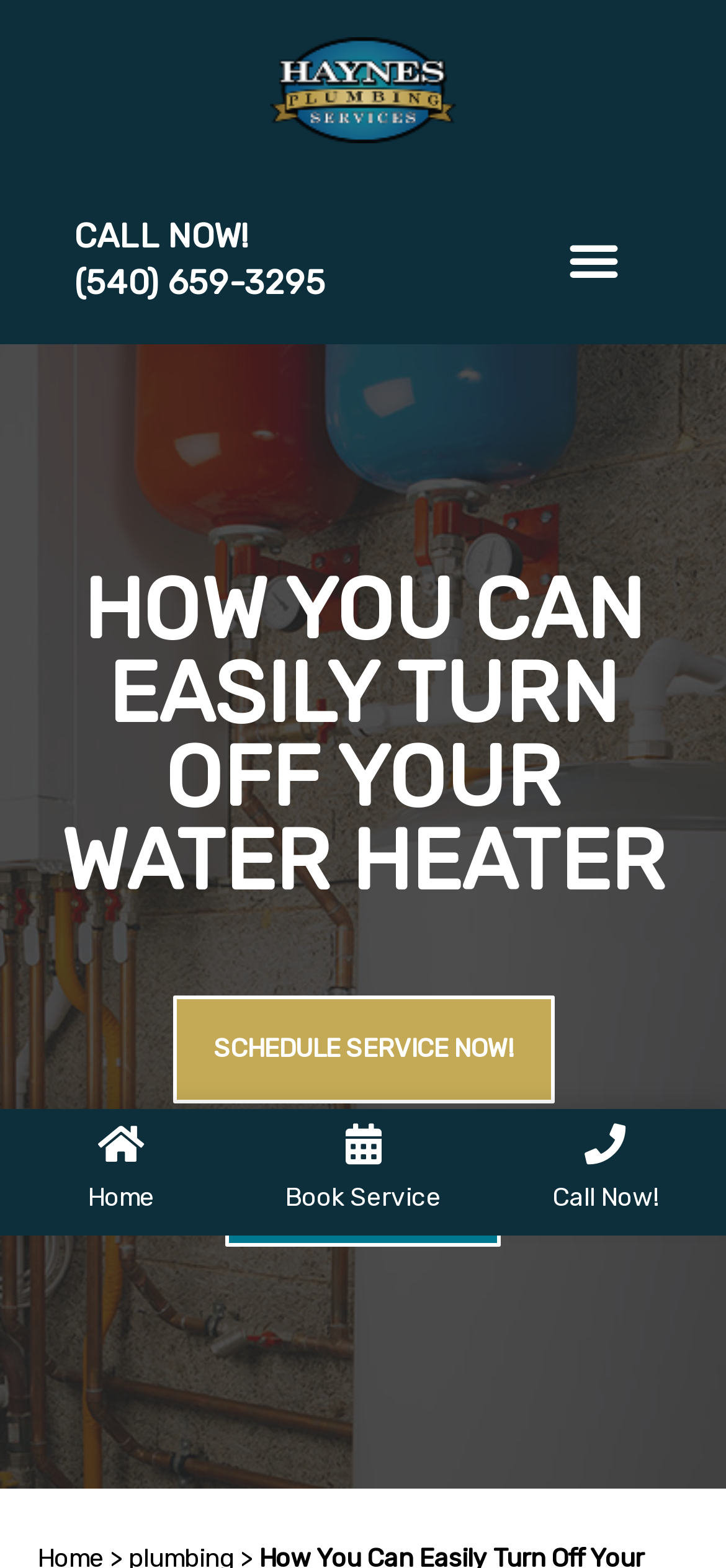Please provide a comprehensive response to the question based on the details in the image: What is the purpose of the webpage?

I inferred the purpose of the webpage by looking at the heading elements. The main heading is 'HOW YOU CAN EASILY TURN OFF YOUR WATER HEATER' which suggests that the webpage is providing instructions or guidance on how to turn off water heaters.